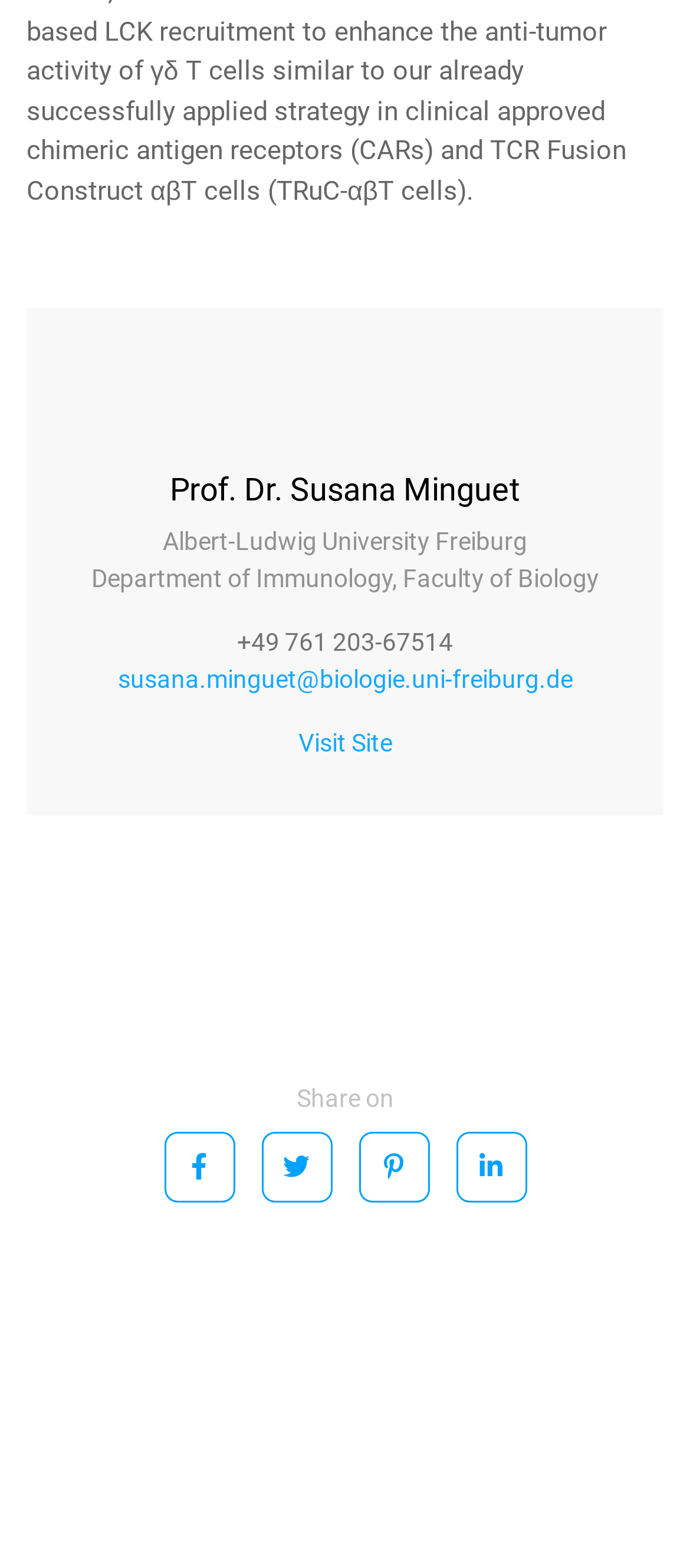Can you look at the image and give a comprehensive answer to the question:
What is the email address of the professor?

The email address of the professor can be found in the link element, which is 'susana.minguet@biologie.uni-freiburg.de'. This is located below the professor's phone number.